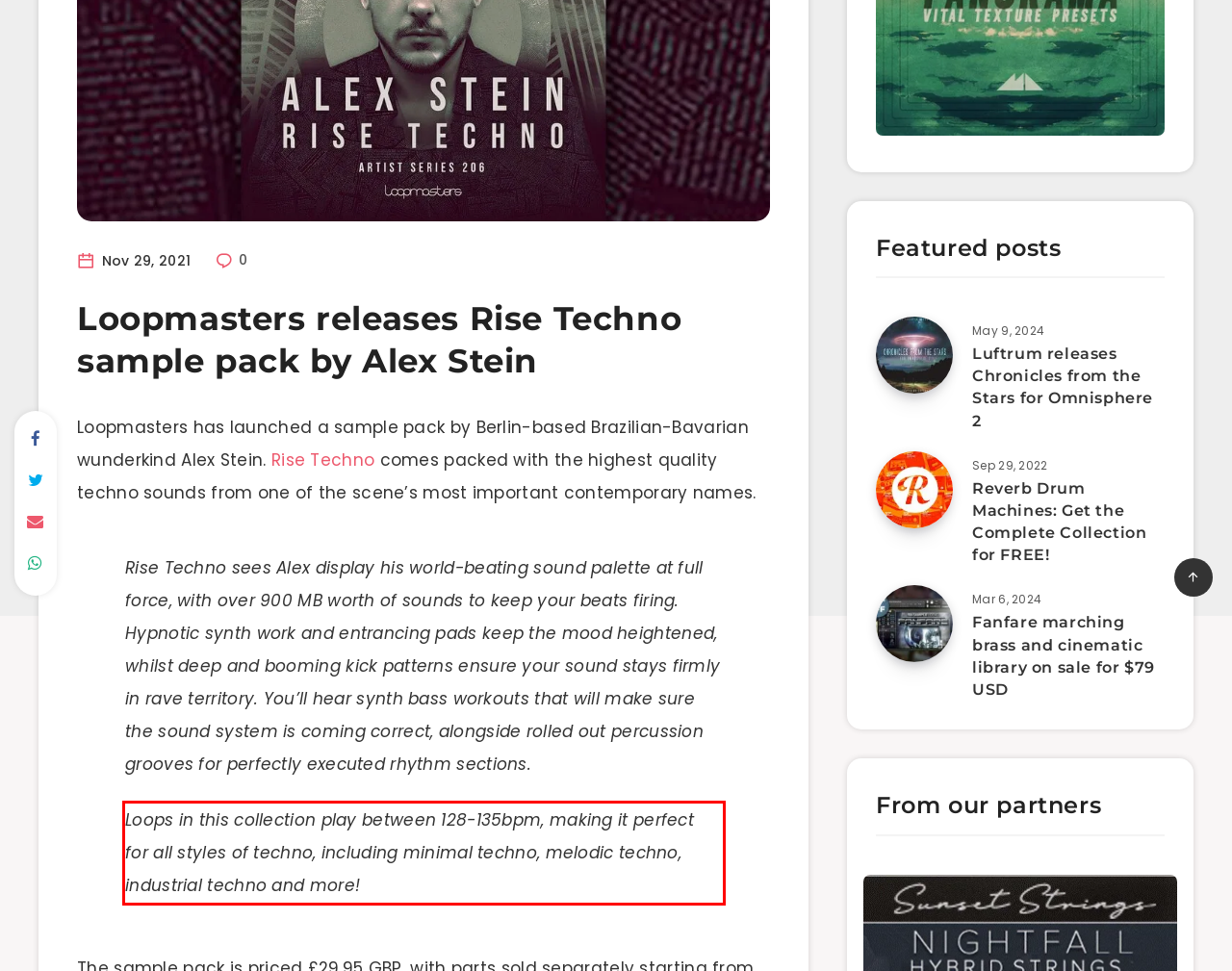Given a webpage screenshot, locate the red bounding box and extract the text content found inside it.

Loops in this collection play between 128-135bpm, making it perfect for all styles of techno, including minimal techno, melodic techno, industrial techno and more!